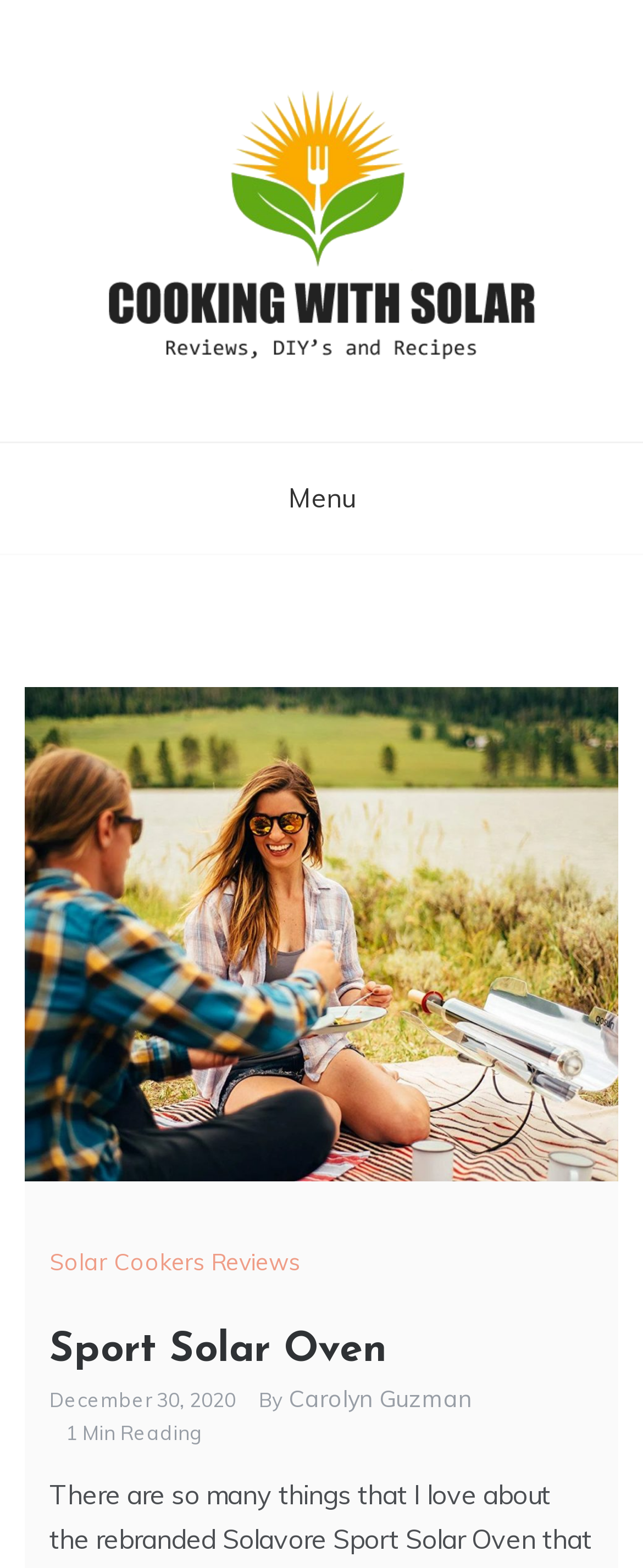Determine the bounding box coordinates of the clickable region to carry out the instruction: "check the author's profile of 'Carolyn Guzman'".

[0.385, 0.883, 0.679, 0.902]